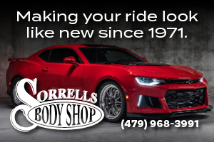Generate an elaborate caption for the given image.

The image showcases a striking red sports car prominently displayed alongside a bold advertisement for Sorrells Body Shop. The tagline proclaims, "Making your ride look like new since 1971," emphasizing the shop's long-standing commitment to quality service. The contact number is also featured, ensuring easy access for potential customers. The backdrop is a textured gray, enhancing the visual impact of the vehicle and the logo, which is artistically styled to evoke a sense of reliability and professionalism in automotive care.